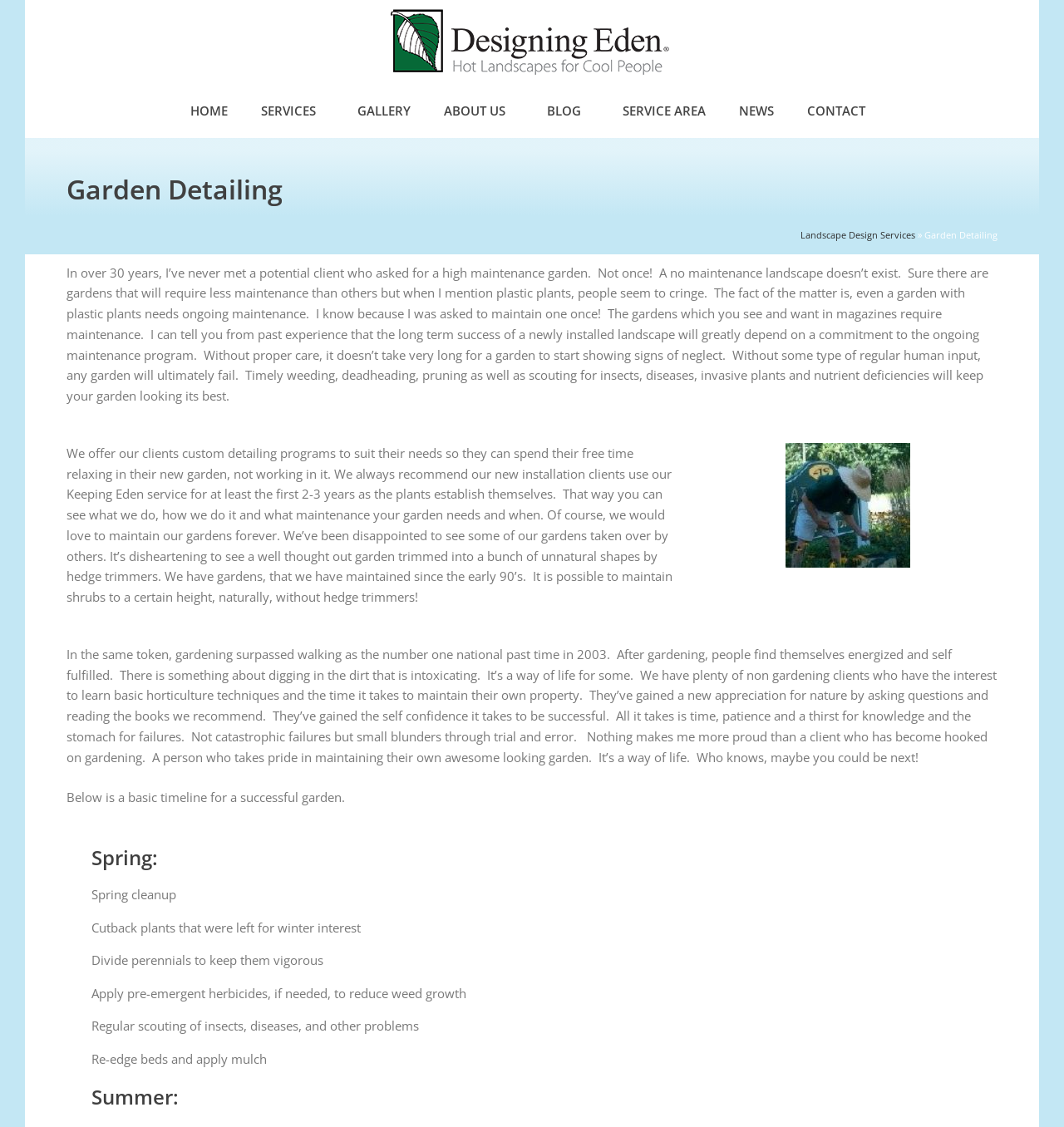Reply to the question with a brief word or phrase: What is the importance of regular scouting in garden maintenance?

Detecting problems